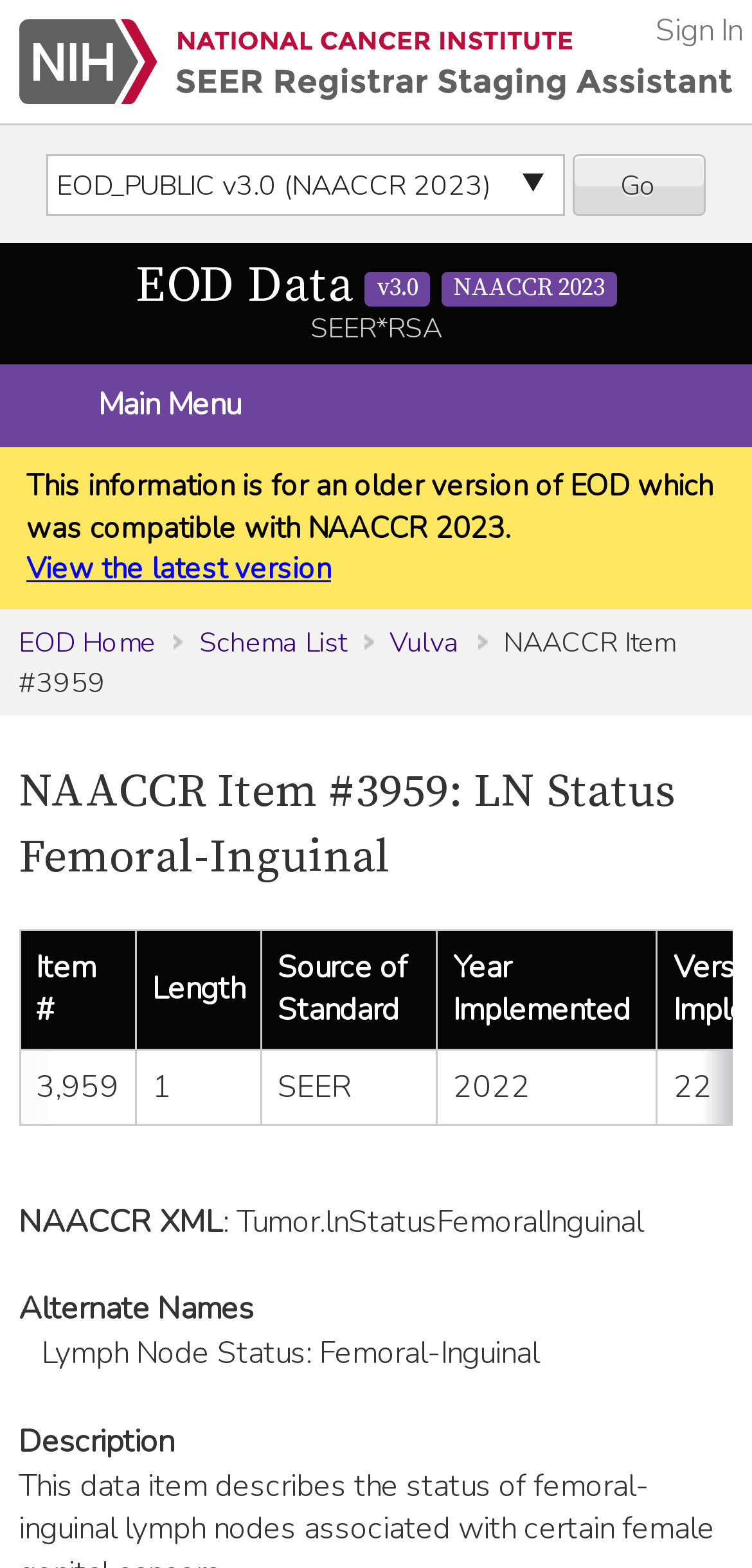Determine the bounding box coordinates for the element that should be clicked to follow this instruction: "Click Go". The coordinates should be given as four float numbers between 0 and 1, in the format [left, top, right, bottom].

[0.761, 0.098, 0.937, 0.137]